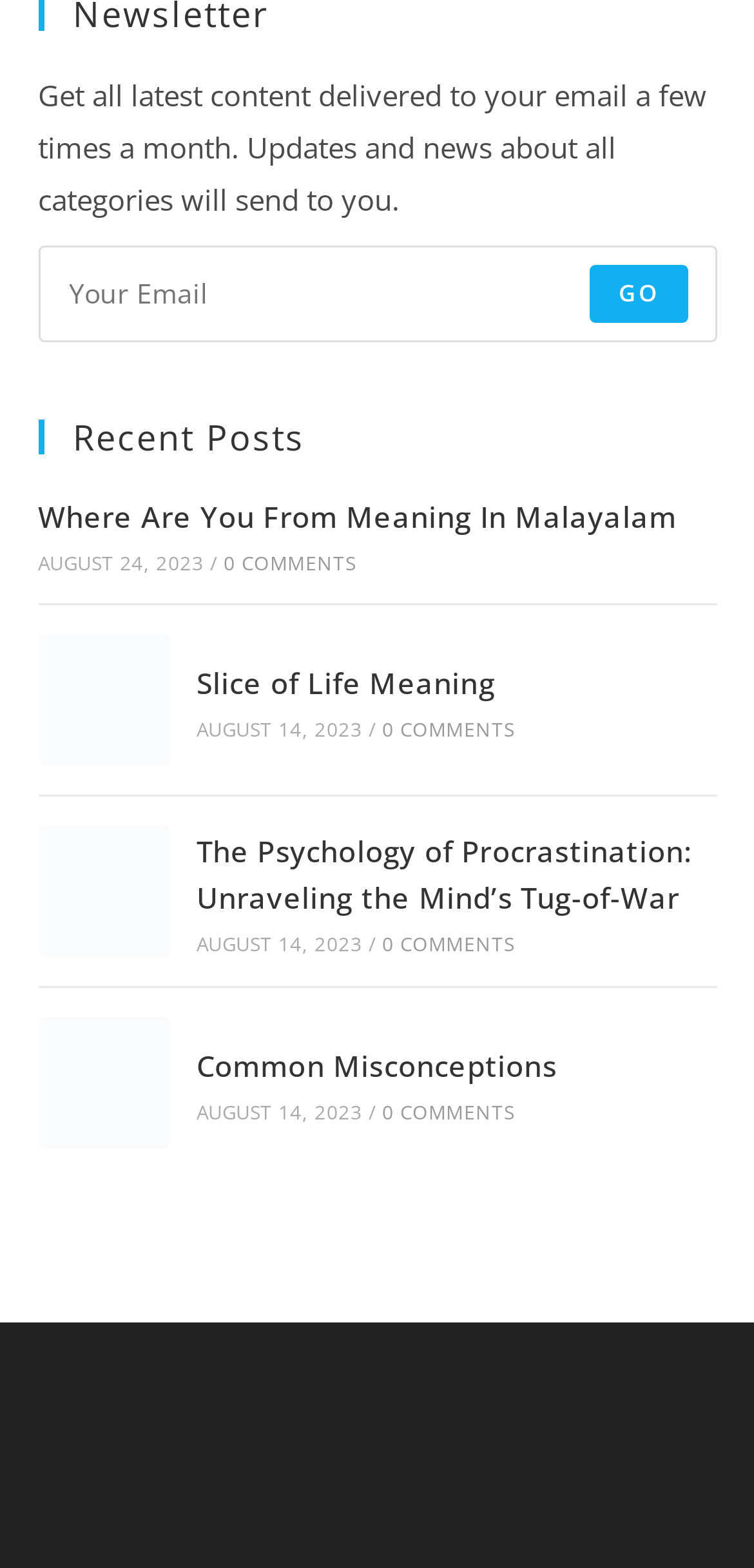Please specify the bounding box coordinates of the region to click in order to perform the following instruction: "Enter email address to subscribe".

[0.05, 0.156, 0.95, 0.218]